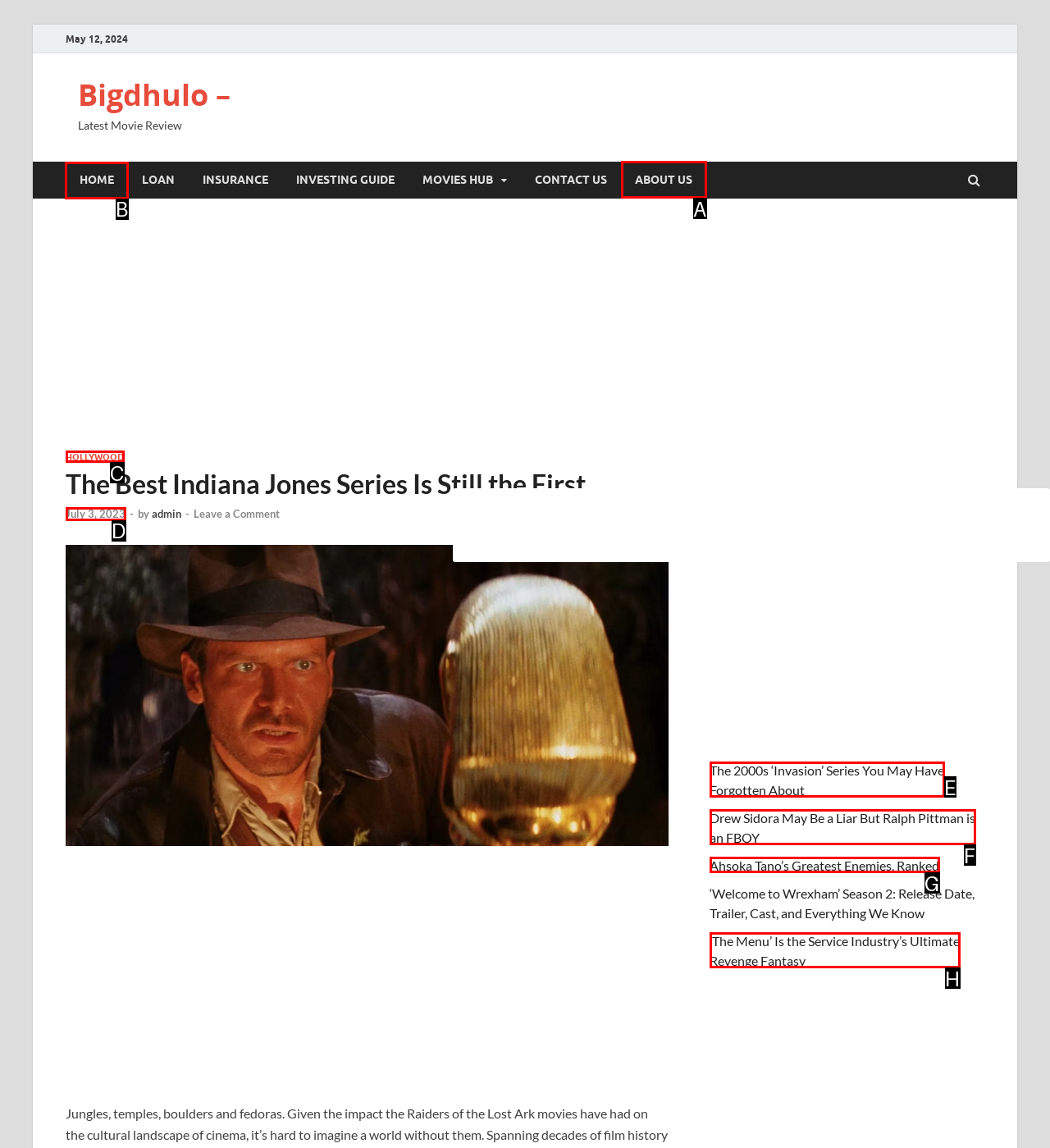Point out the specific HTML element to click to complete this task: Click on the 'HOME' link Reply with the letter of the chosen option.

B